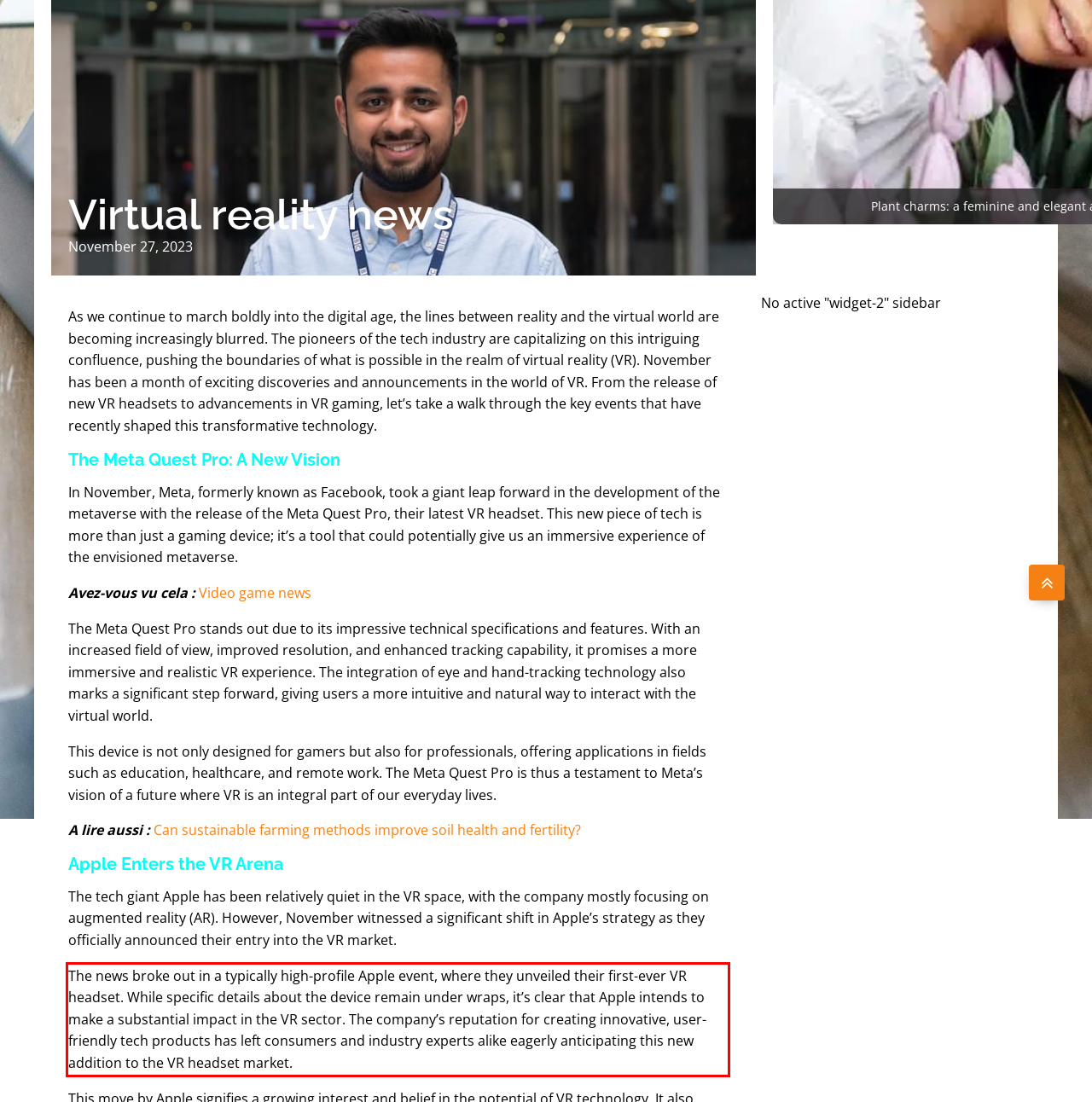Please identify the text within the red rectangular bounding box in the provided webpage screenshot.

The news broke out in a typically high-profile Apple event, where they unveiled their first-ever VR headset. While specific details about the device remain under wraps, it’s clear that Apple intends to make a substantial impact in the VR sector. The company’s reputation for creating innovative, user-friendly tech products has left consumers and industry experts alike eagerly anticipating this new addition to the VR headset market.